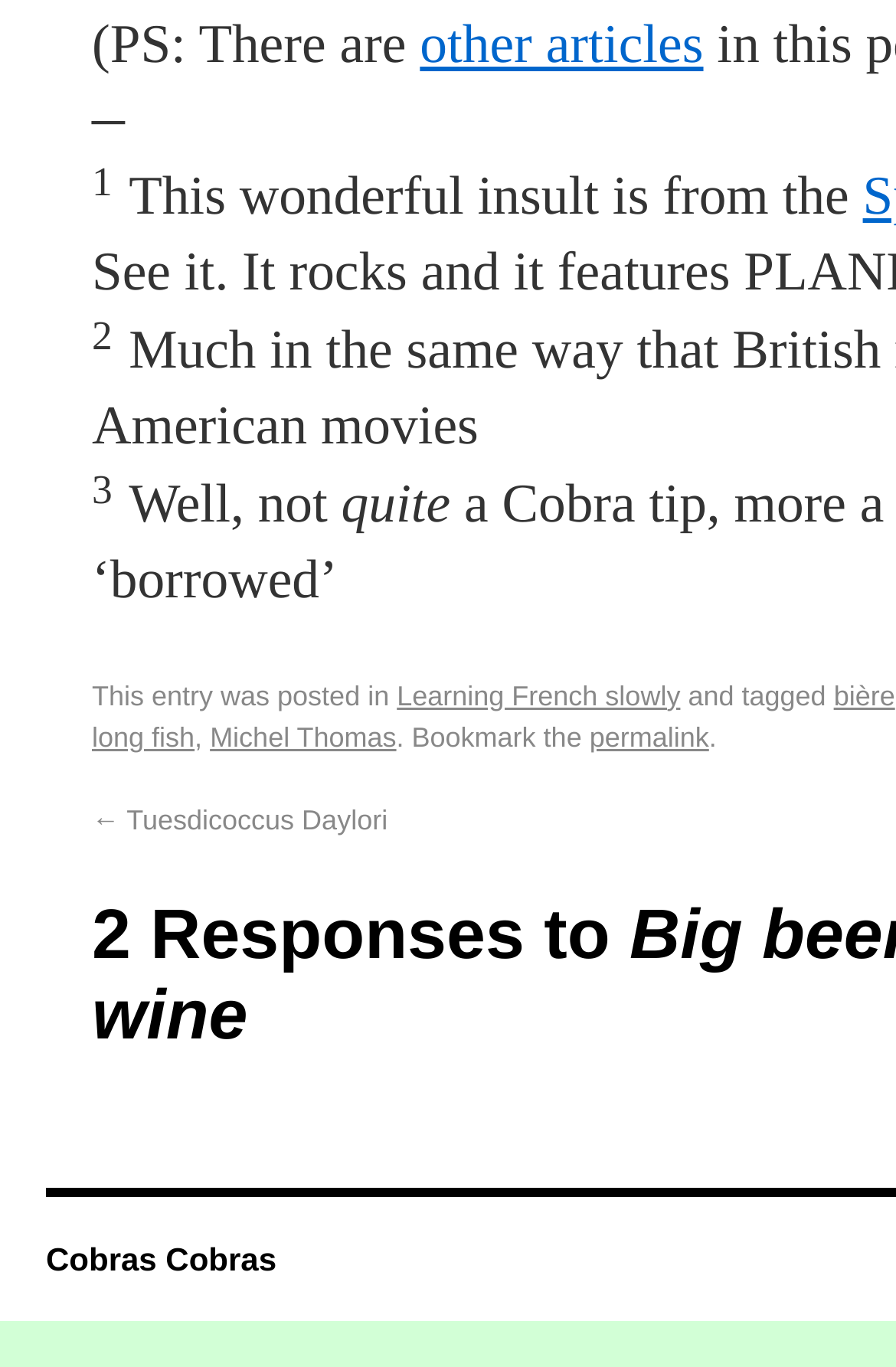Based on the element description: "← Tuesdicoccus Daylori", identify the bounding box coordinates for this UI element. The coordinates must be four float numbers between 0 and 1, listed as [left, top, right, bottom].

[0.103, 0.588, 0.433, 0.612]